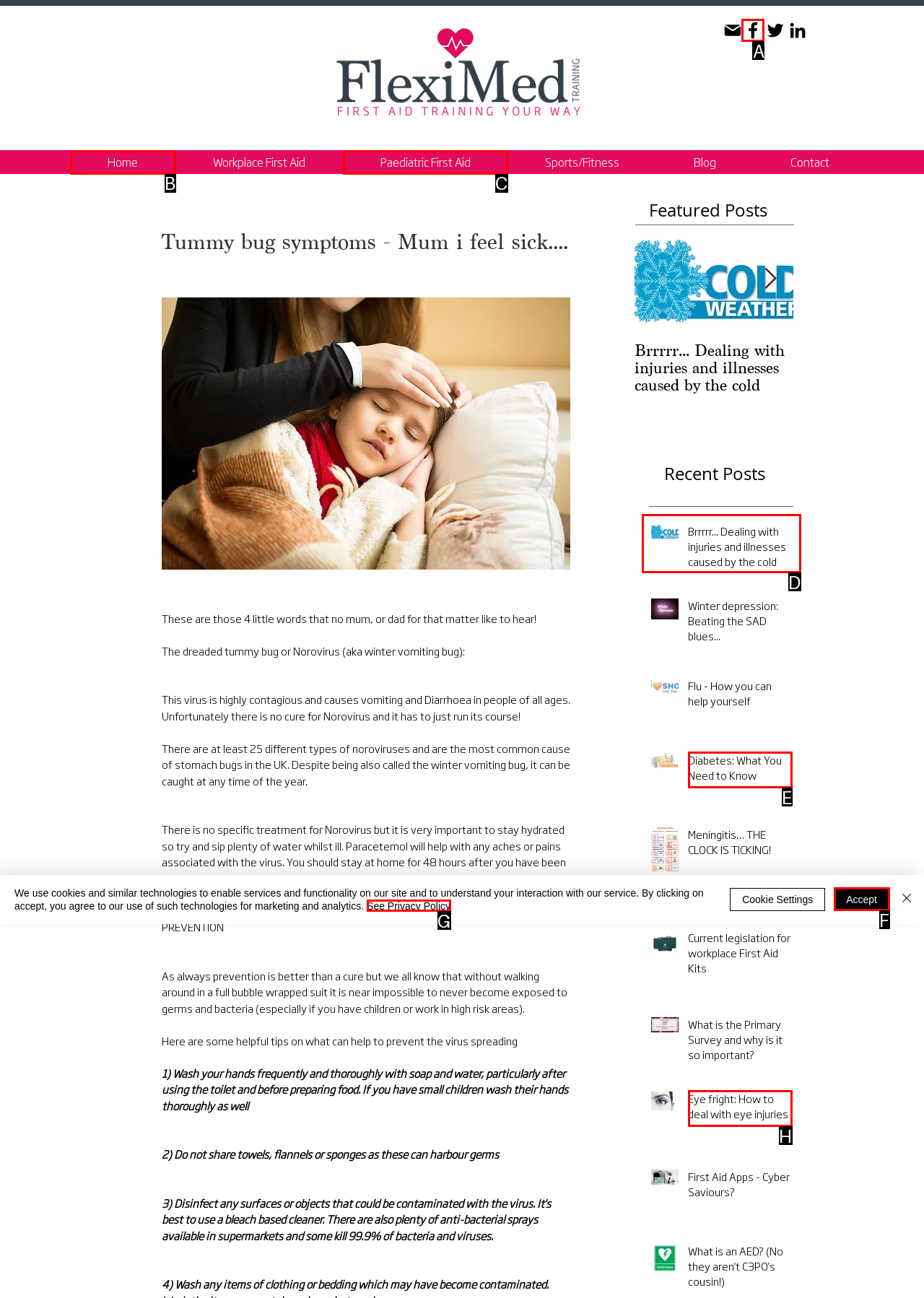Determine the letter of the UI element that will complete the task: Click the Facebook link
Reply with the corresponding letter.

A